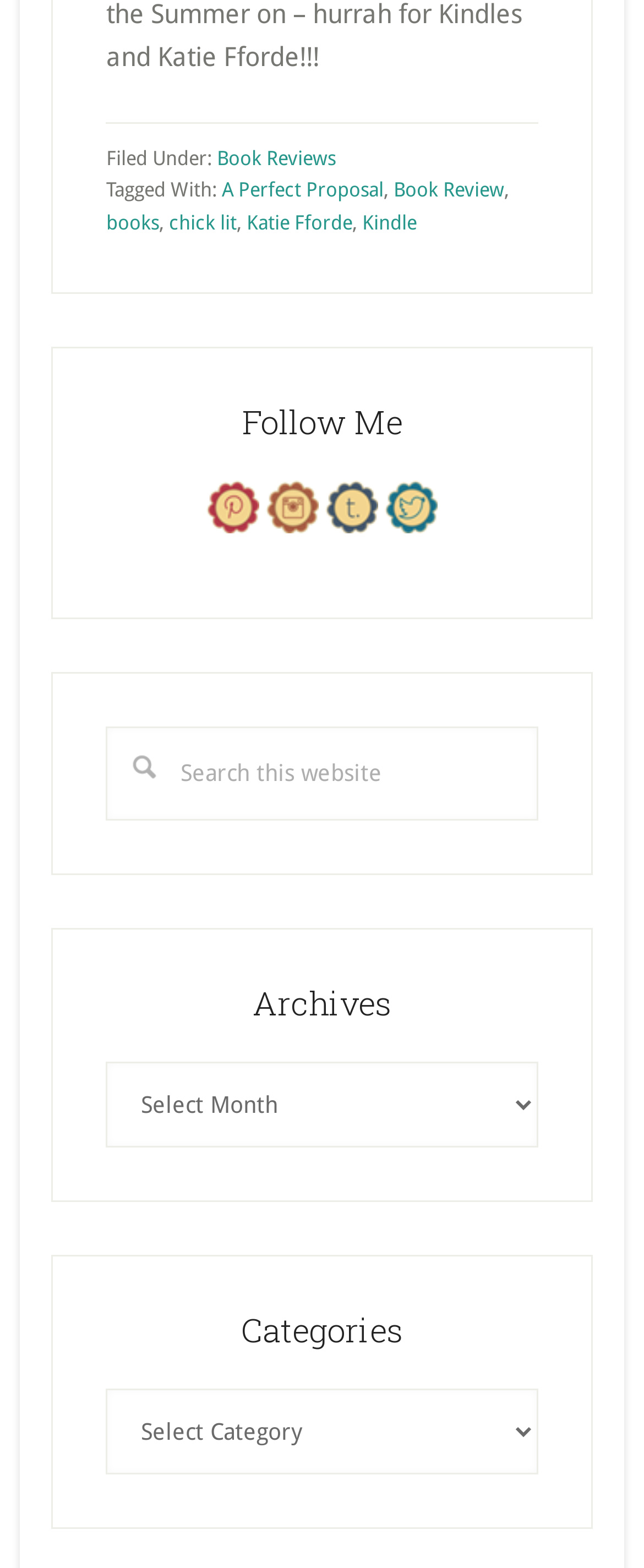What social media platforms can you follow the author on?
Provide a detailed answer to the question using information from the image.

I found the social media platforms by looking at the 'Follow Me' section of the webpage, where there are links to various social media platforms, including Pinterest, Instagram, Tumblr, and Twitter. These links are accompanied by their respective icons.